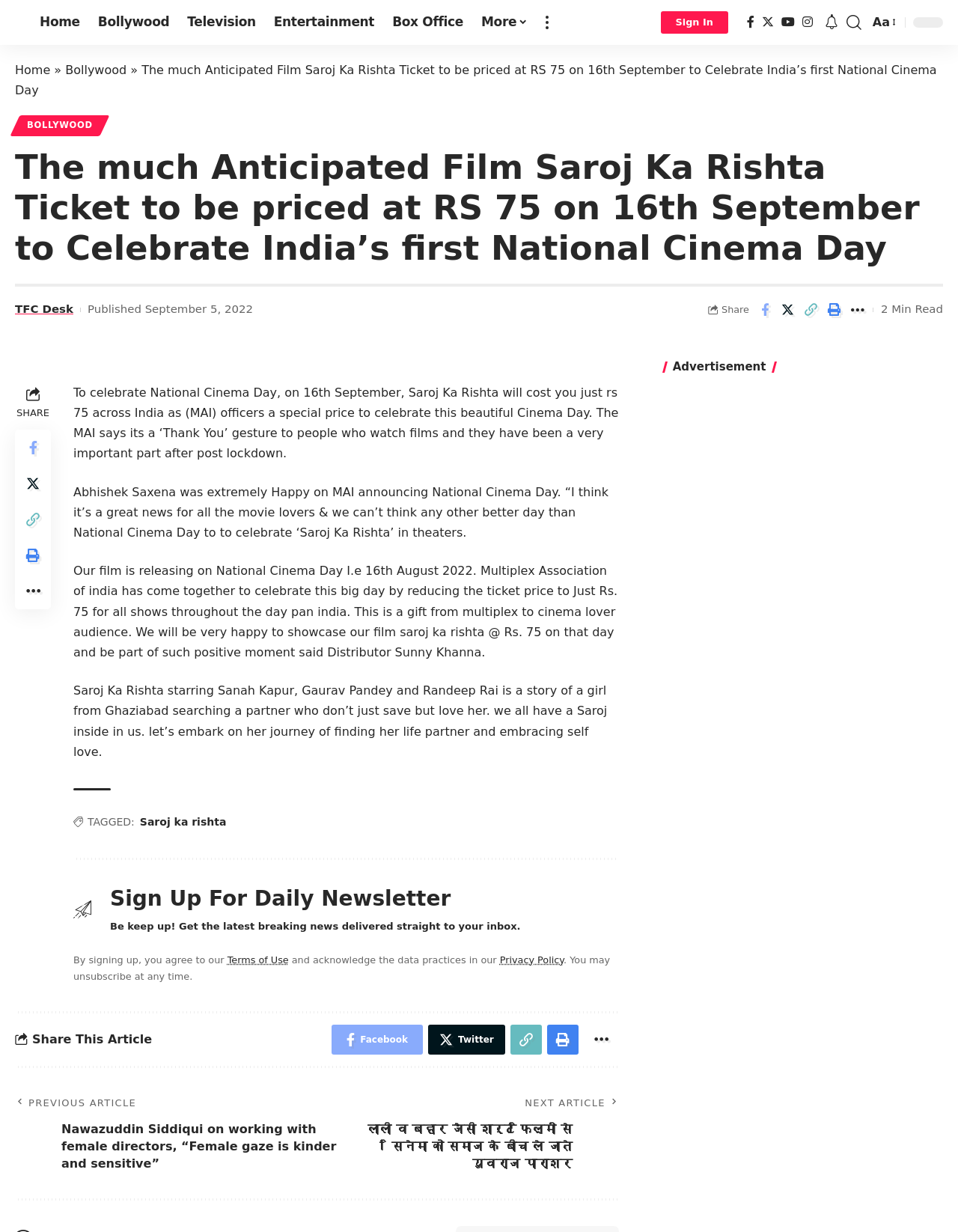When is National Cinema Day?
Please provide a single word or phrase in response based on the screenshot.

16th September